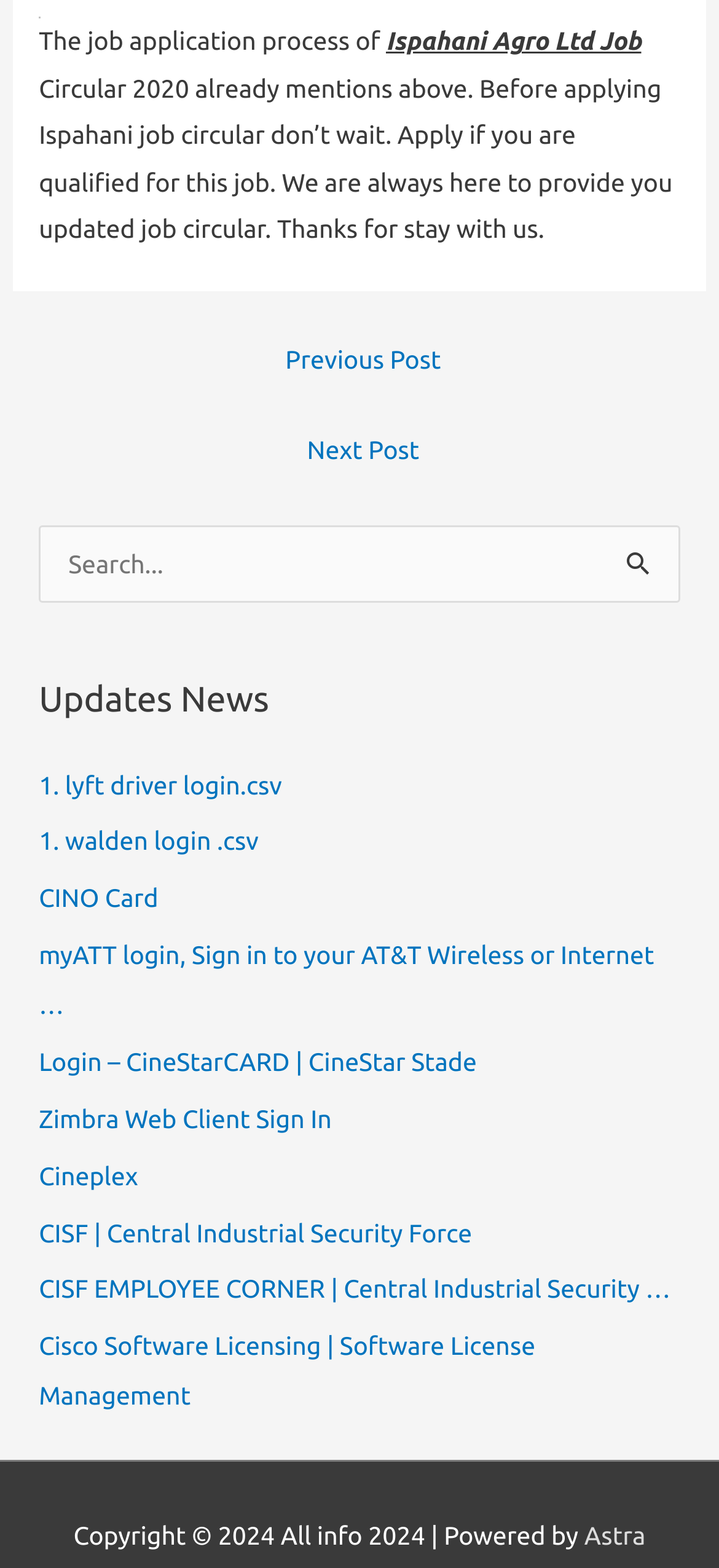Refer to the image and provide a thorough answer to this question:
What is the purpose of the search box?

The search box is located in the middle of the page, and it has a label 'Search for:' next to it. This suggests that the search box is intended for users to search for jobs or job-related information on the webpage.